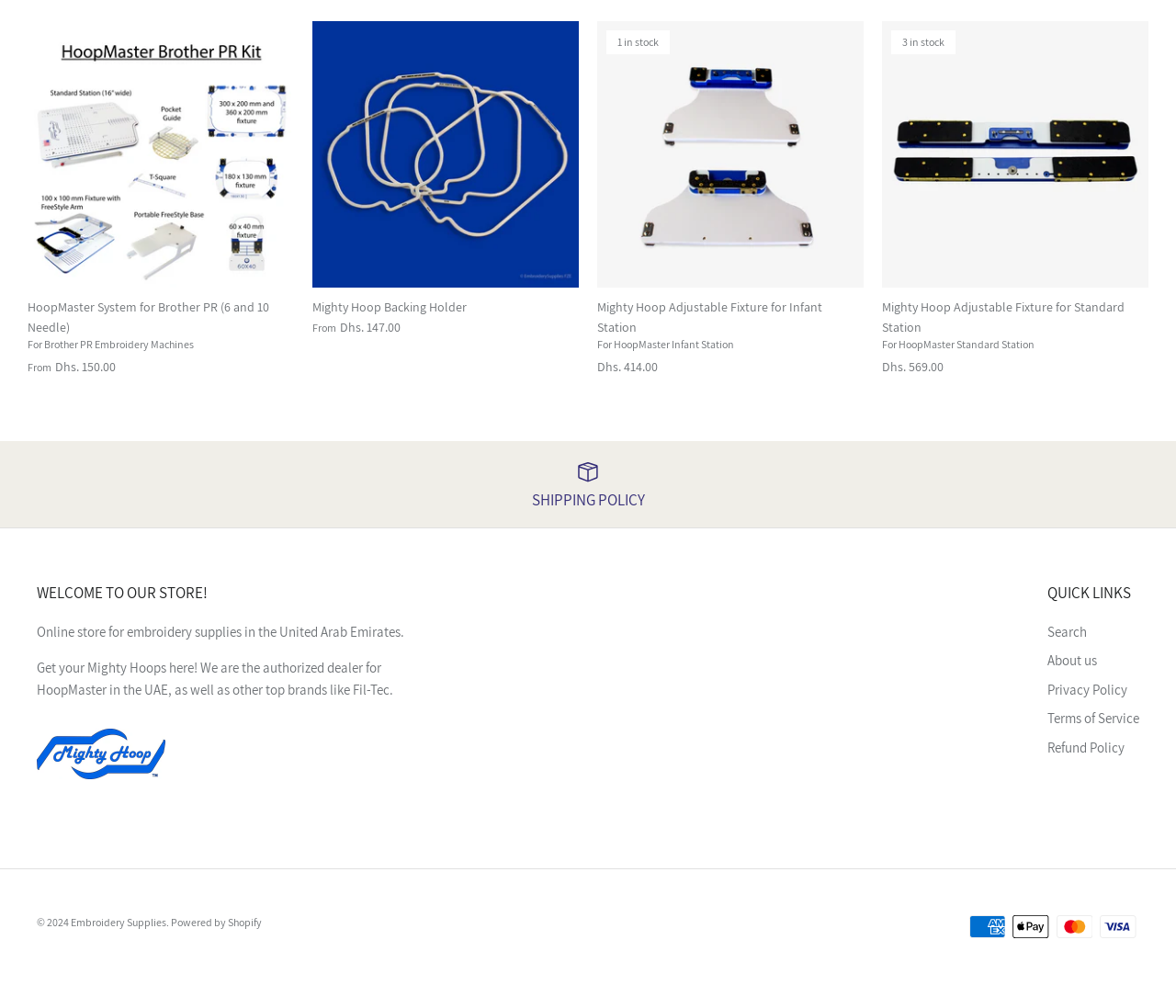Kindly provide the bounding box coordinates of the section you need to click on to fulfill the given instruction: "View SHIPPING POLICY".

[0.023, 0.456, 0.977, 0.505]